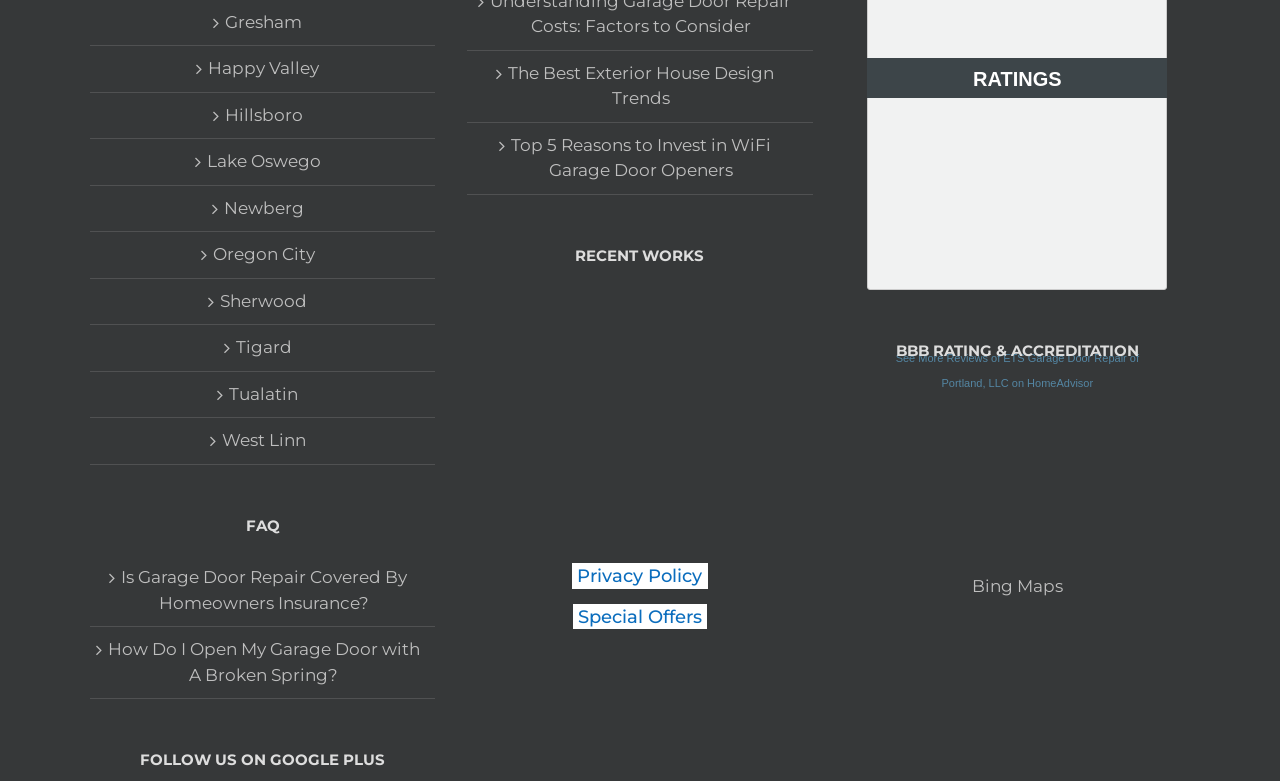Please specify the bounding box coordinates of the element that should be clicked to execute the given instruction: 'Click on the FAQ link'. Ensure the coordinates are four float numbers between 0 and 1, expressed as [left, top, right, bottom].

[0.07, 0.659, 0.34, 0.688]